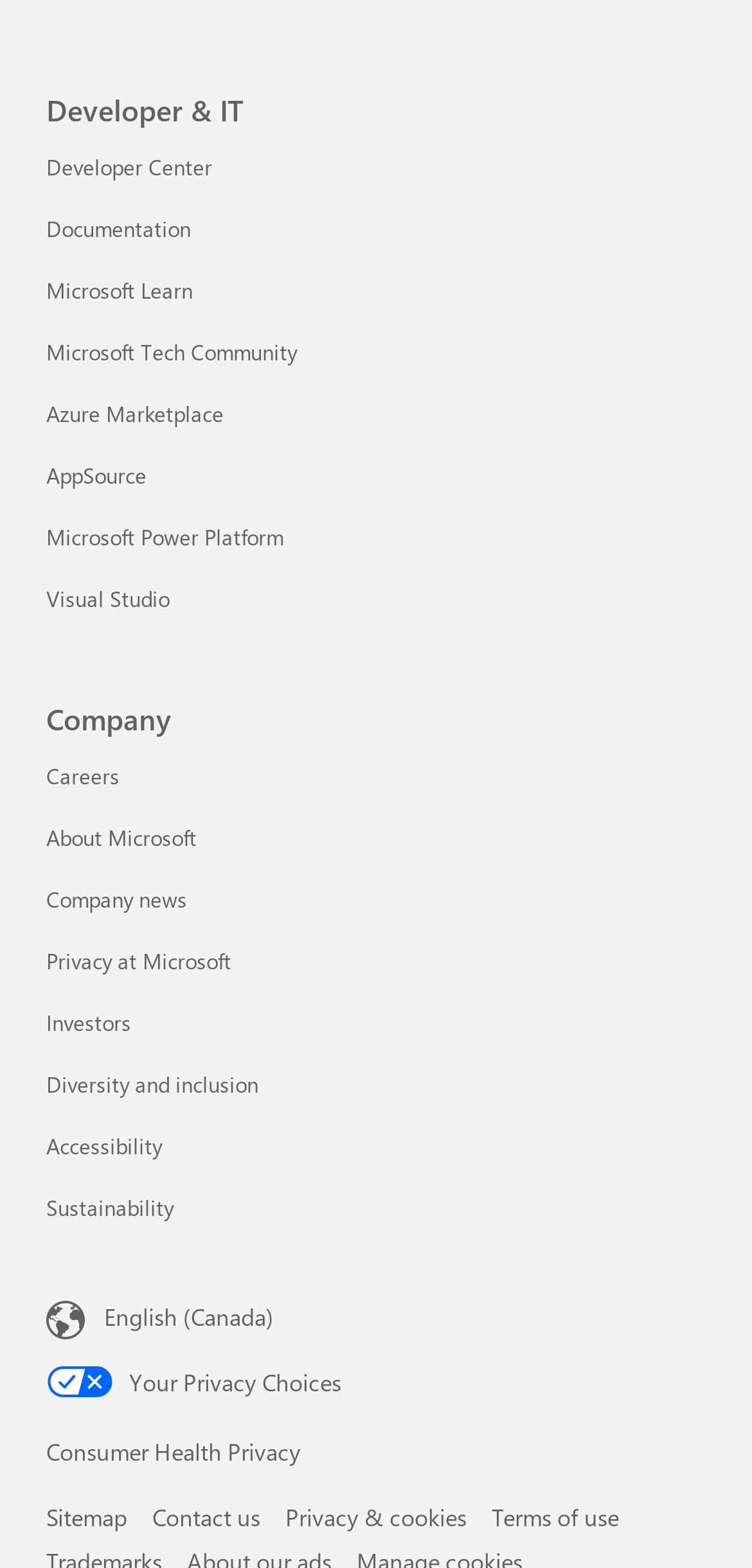Find the bounding box coordinates of the clickable element required to execute the following instruction: "Contact us". Provide the coordinates as four float numbers between 0 and 1, i.e., [left, top, right, bottom].

[0.203, 0.957, 0.346, 0.977]